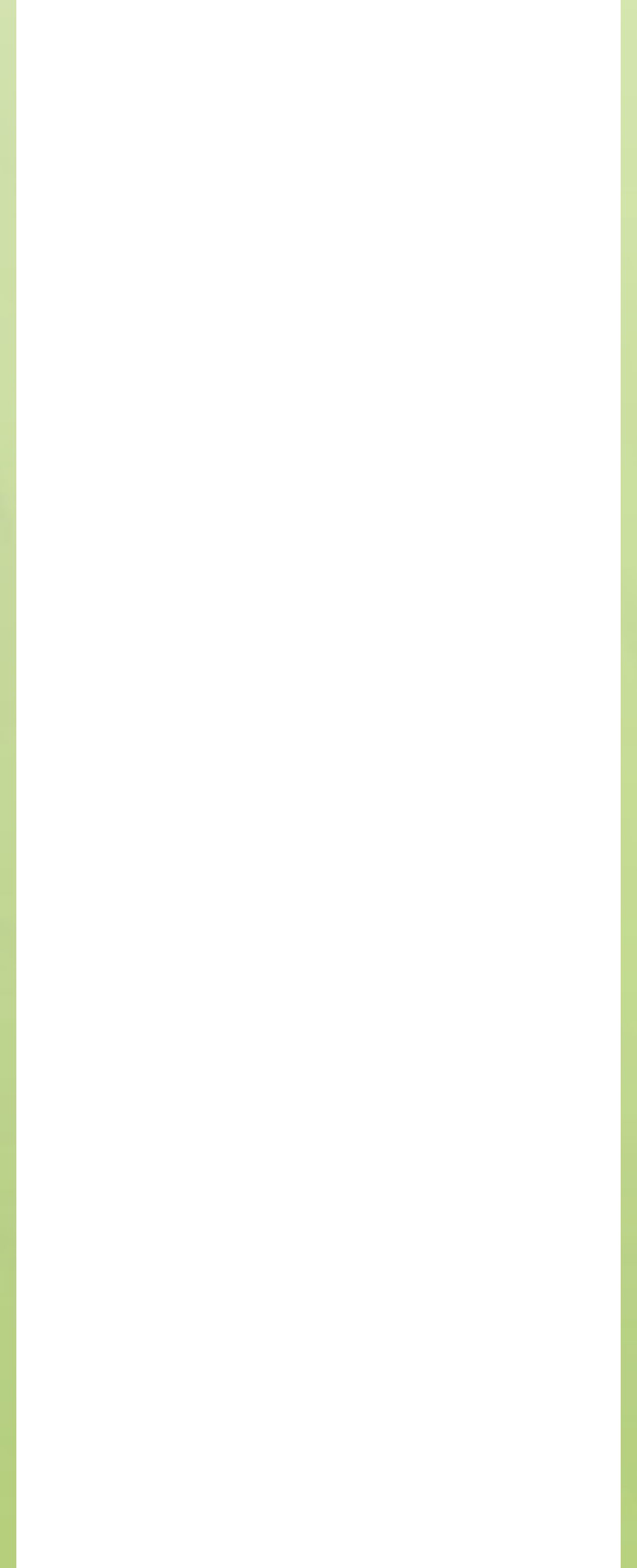Indicate the bounding box coordinates of the clickable region to achieve the following instruction: "download DR 420 Drum Reset instructions."

[0.129, 0.506, 0.37, 0.524]